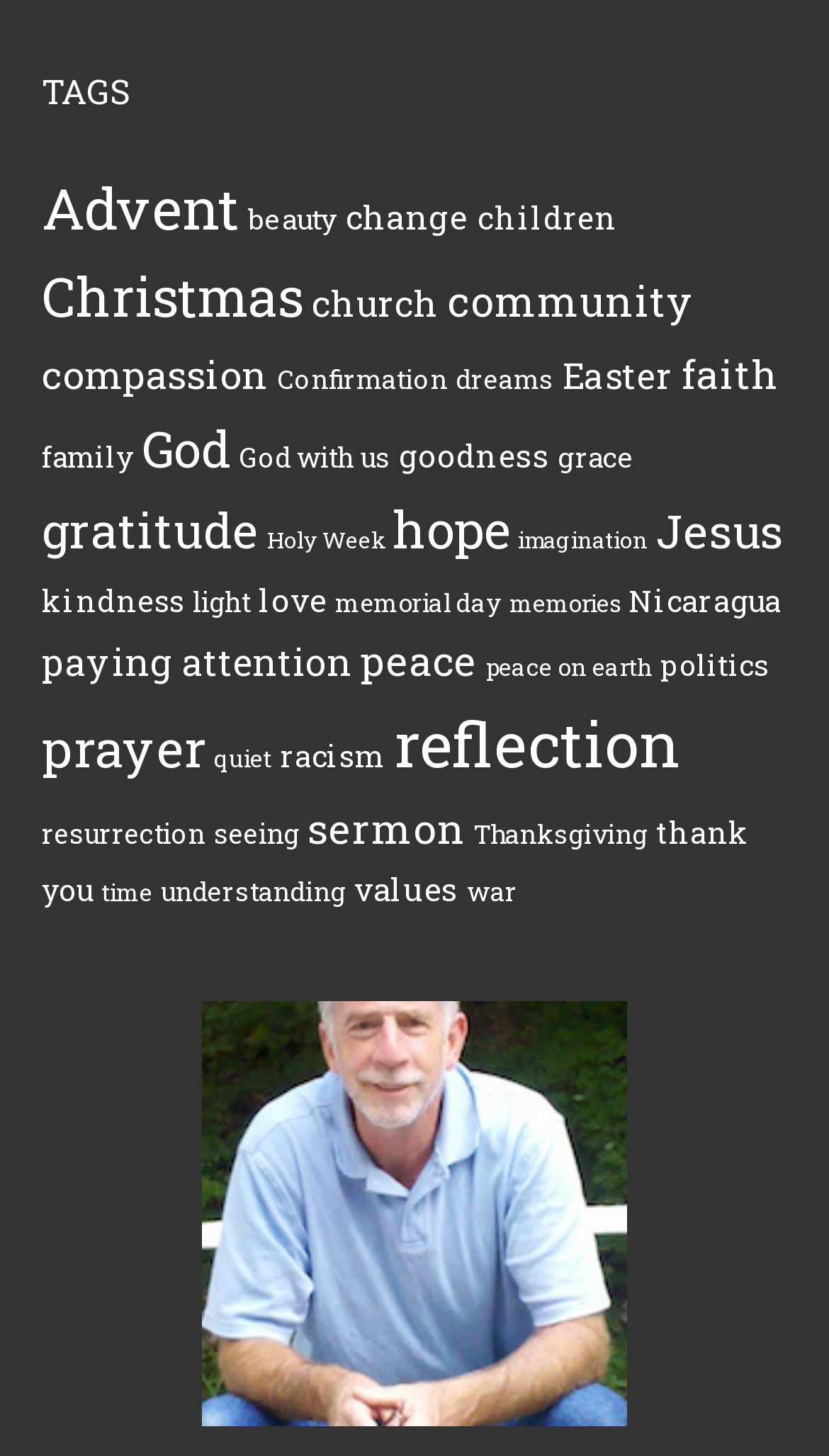How many items are in the 'prayer' category?
Based on the screenshot, provide your answer in one word or phrase.

80